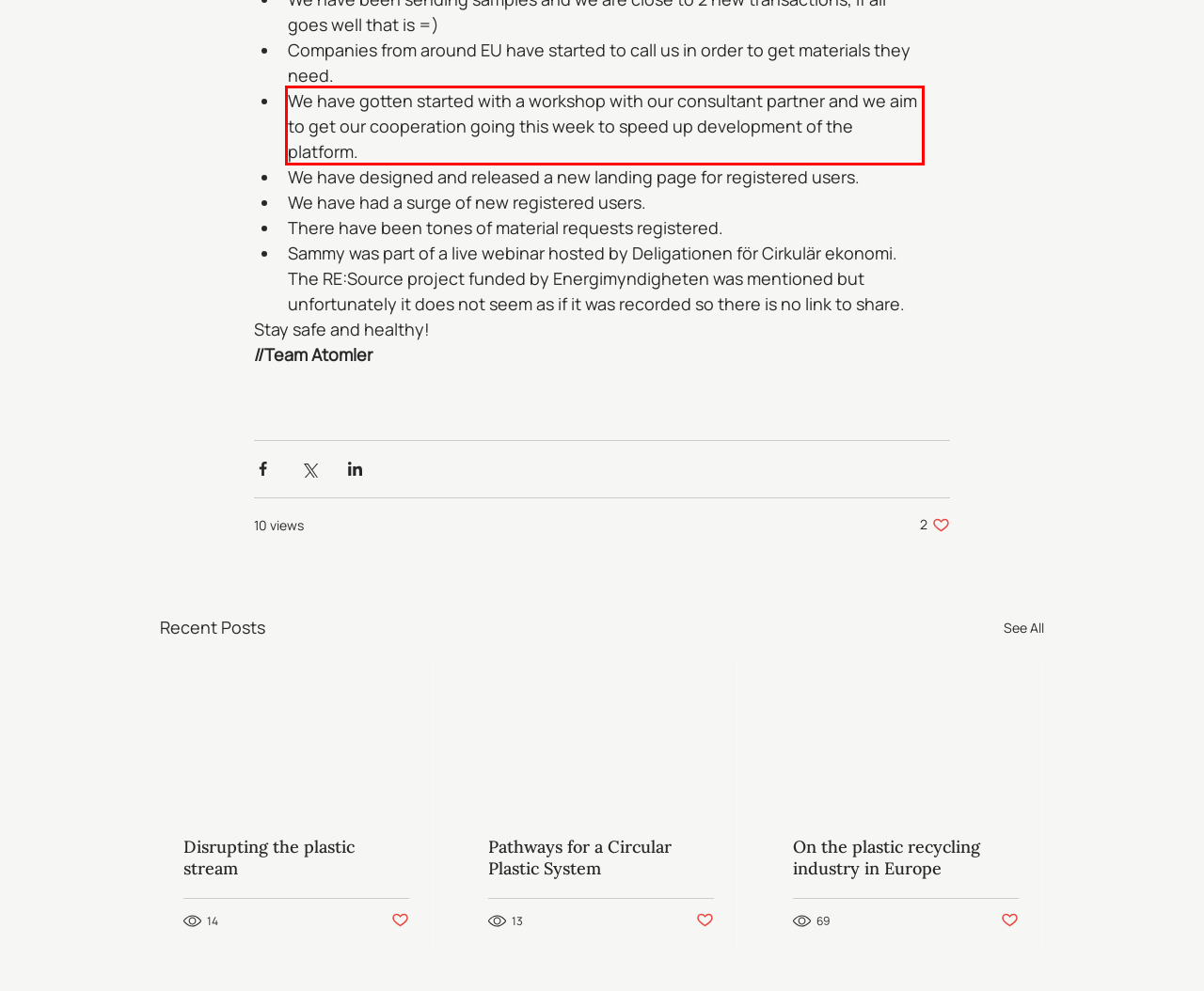Please identify the text within the red rectangular bounding box in the provided webpage screenshot.

We have gotten started with a workshop with our consultant partner and we aim to get our cooperation going this week to speed up development of the platform.